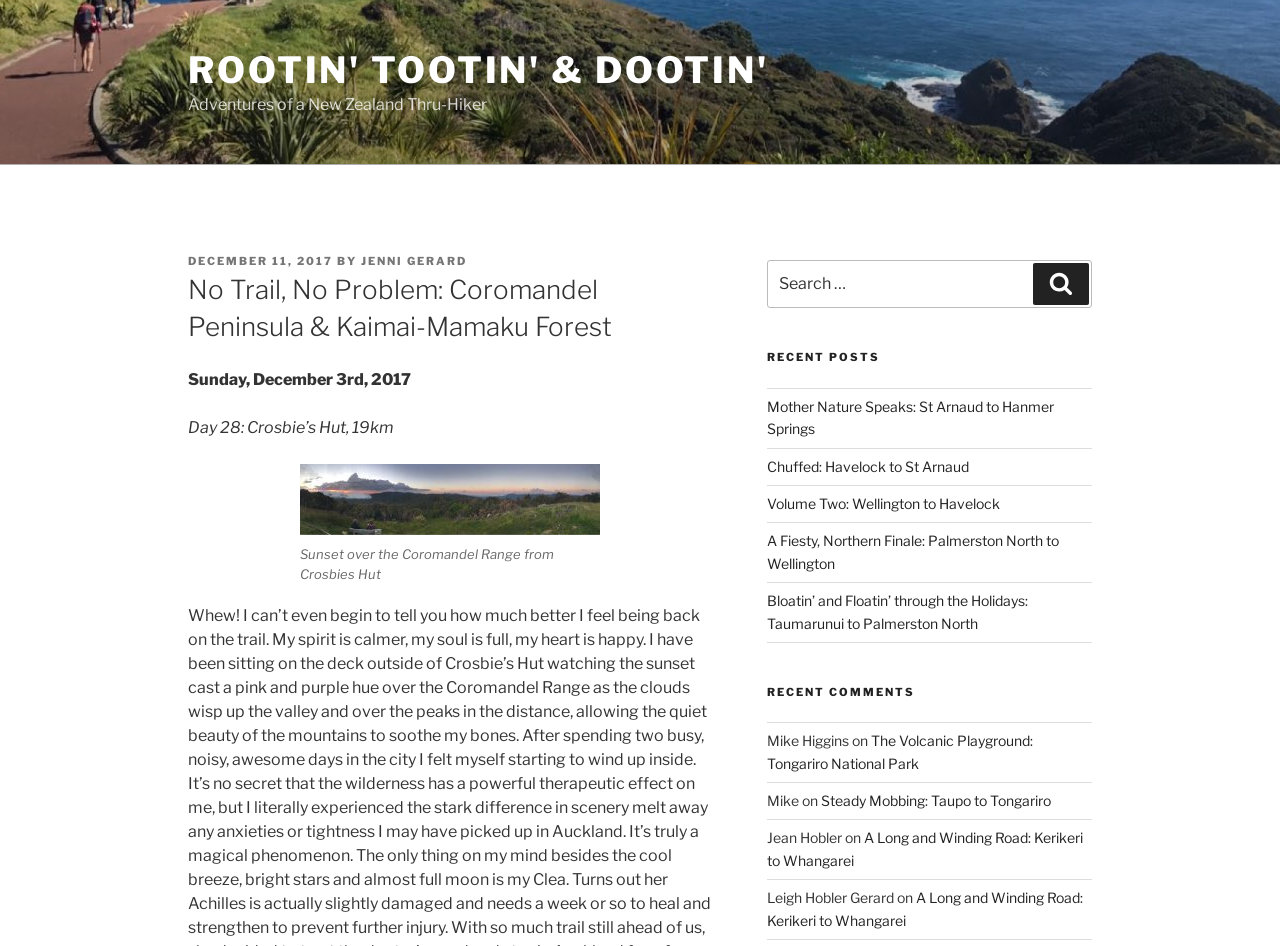Provide your answer in one word or a succinct phrase for the question: 
What is the title of the blog post?

No Trail, No Problem